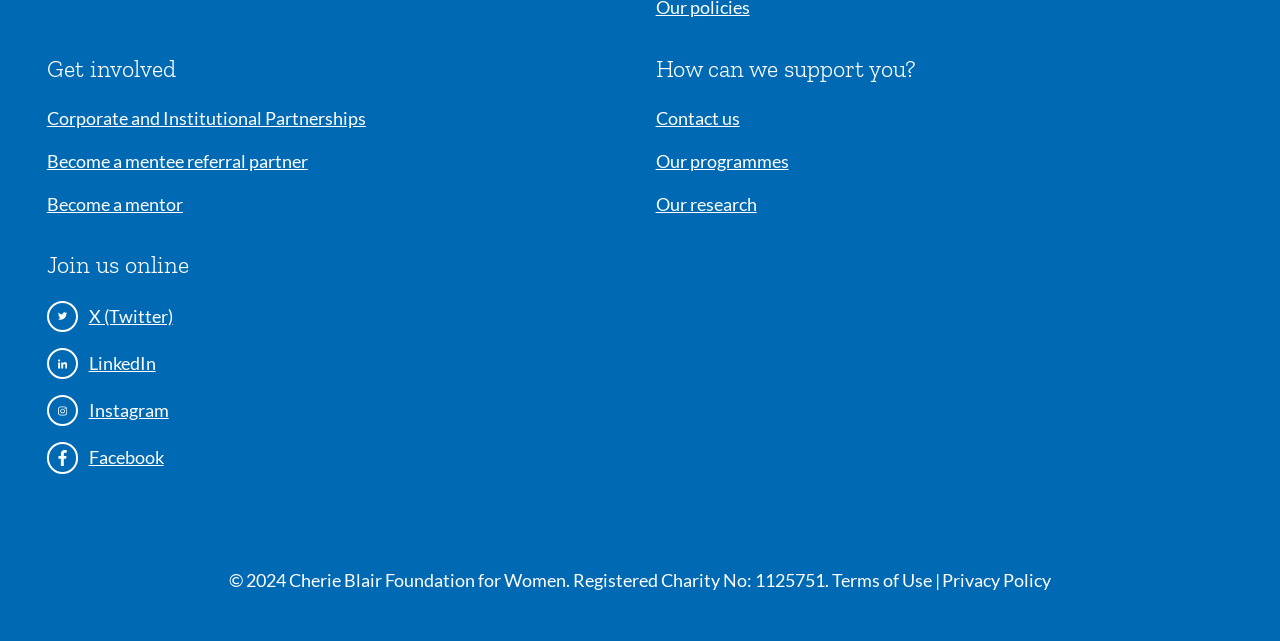Identify the bounding box coordinates for the region to click in order to carry out this instruction: "Follow on Twitter". Provide the coordinates using four float numbers between 0 and 1, formatted as [left, top, right, bottom].

[0.037, 0.469, 0.488, 0.518]